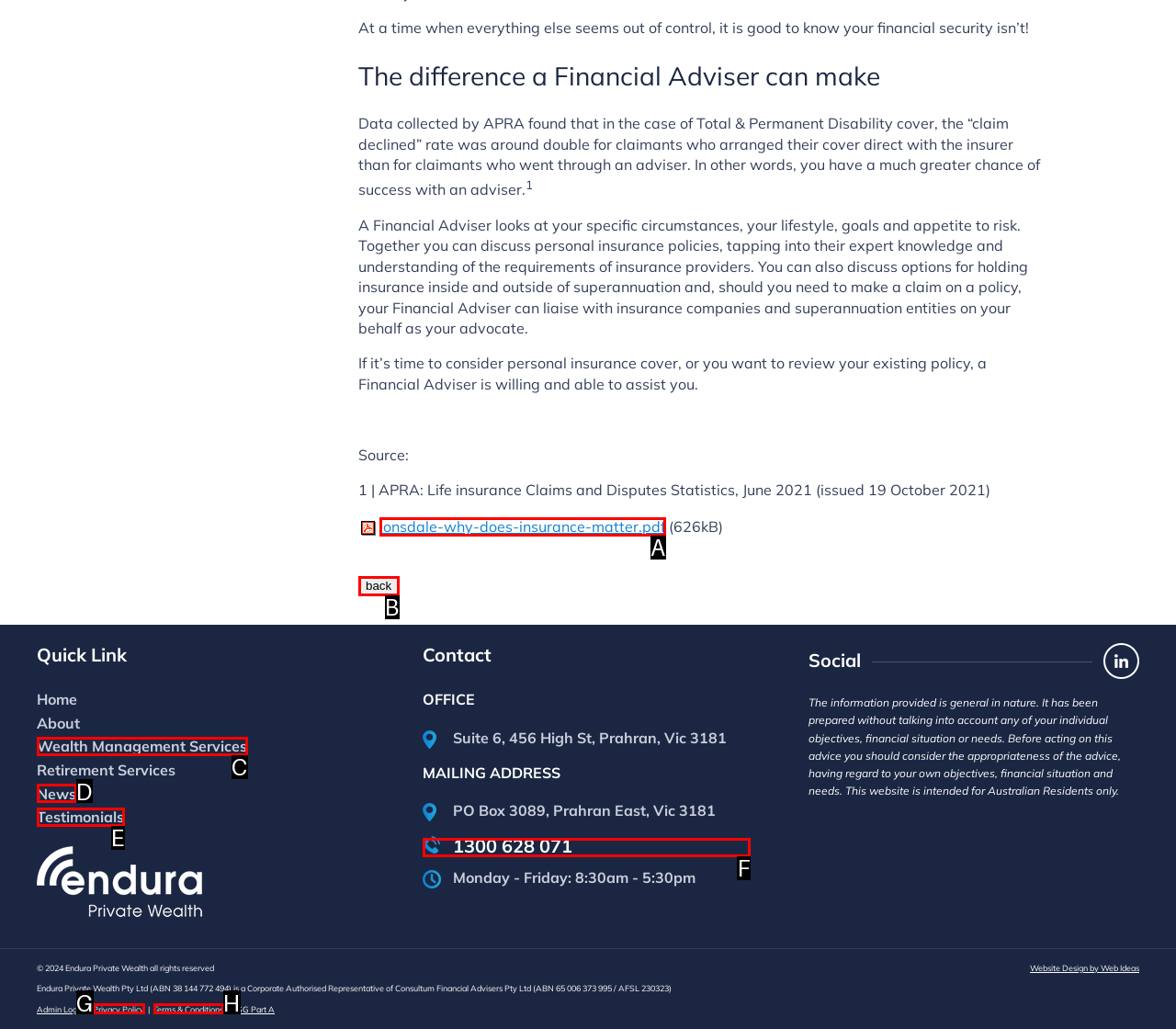Tell me which one HTML element best matches the description: Back to Top Answer with the option's letter from the given choices directly.

None